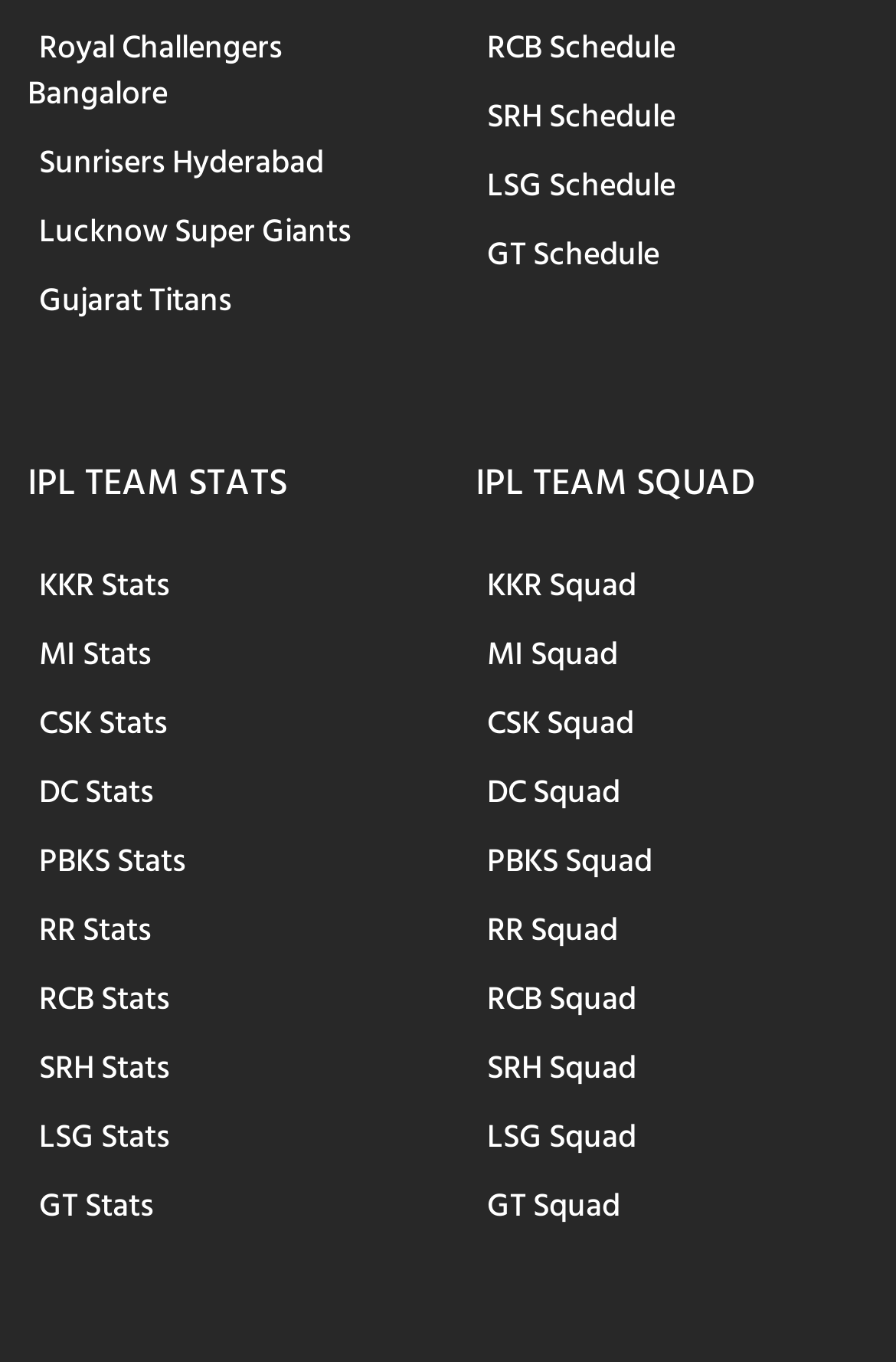Extract the bounding box coordinates for the UI element described as: "GT Stats".

[0.031, 0.857, 0.185, 0.913]